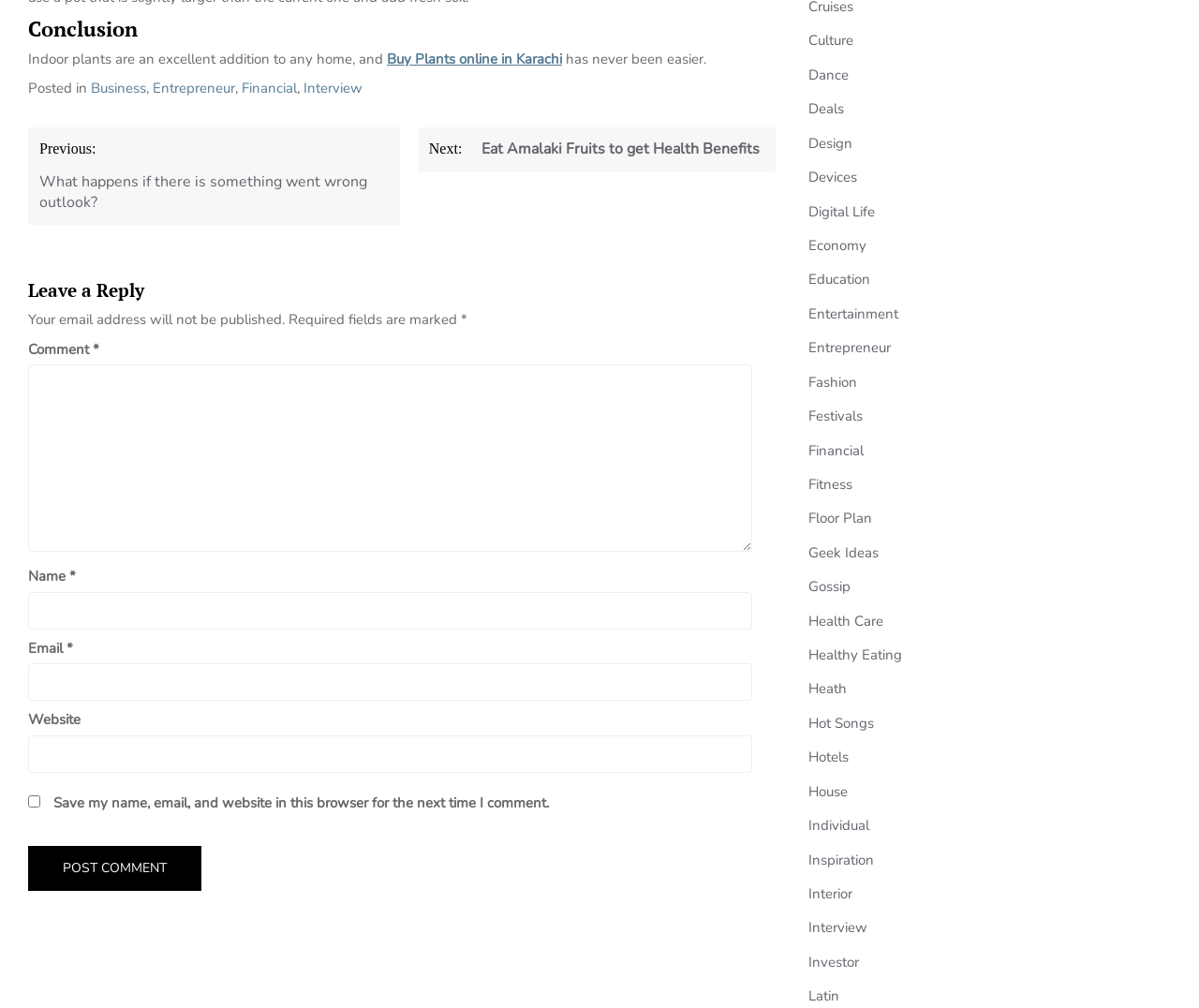Identify the bounding box coordinates of the specific part of the webpage to click to complete this instruction: "Click on the 'Post Comment' button".

[0.023, 0.839, 0.168, 0.884]